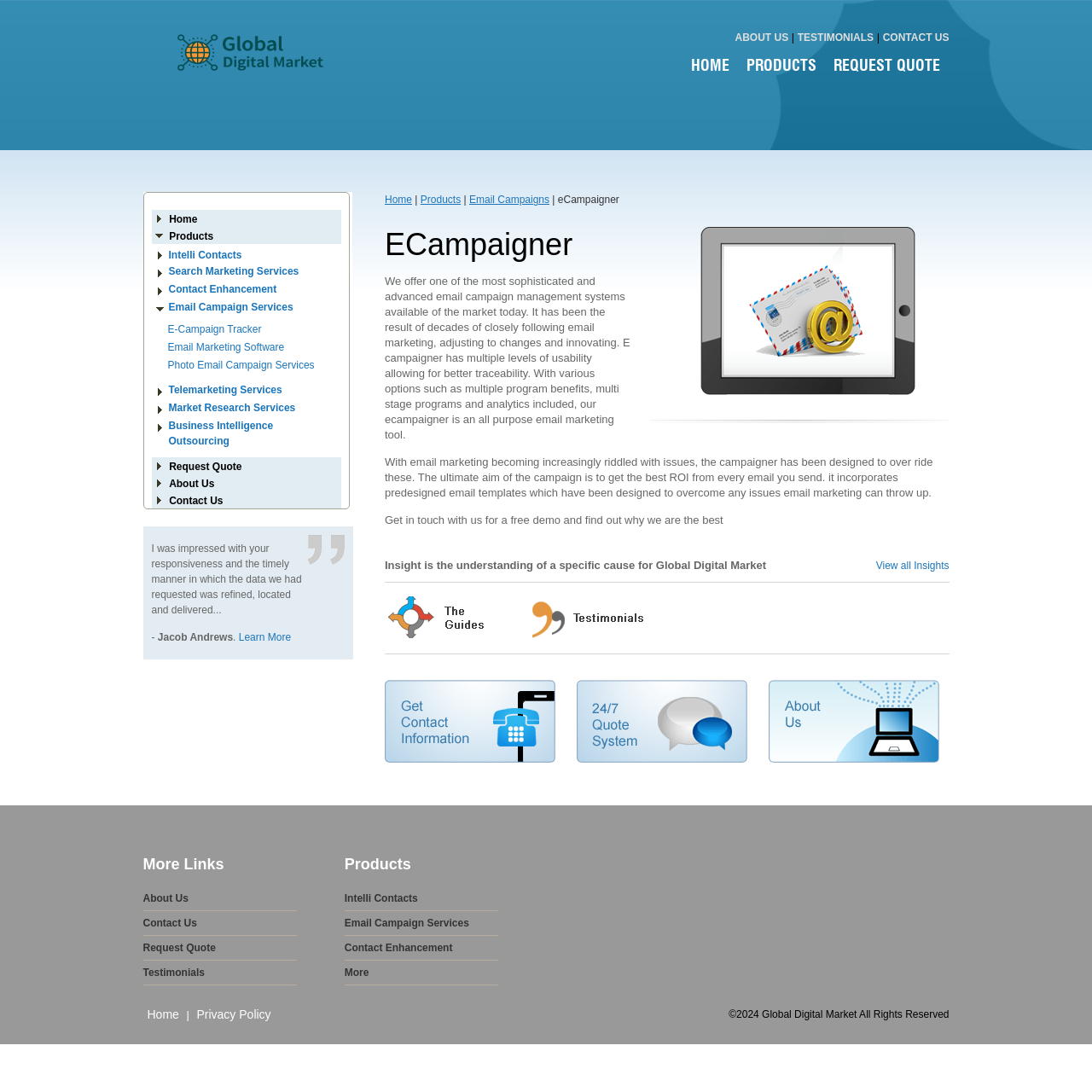Locate the bounding box coordinates of the item that should be clicked to fulfill the instruction: "Click the menu button".

None